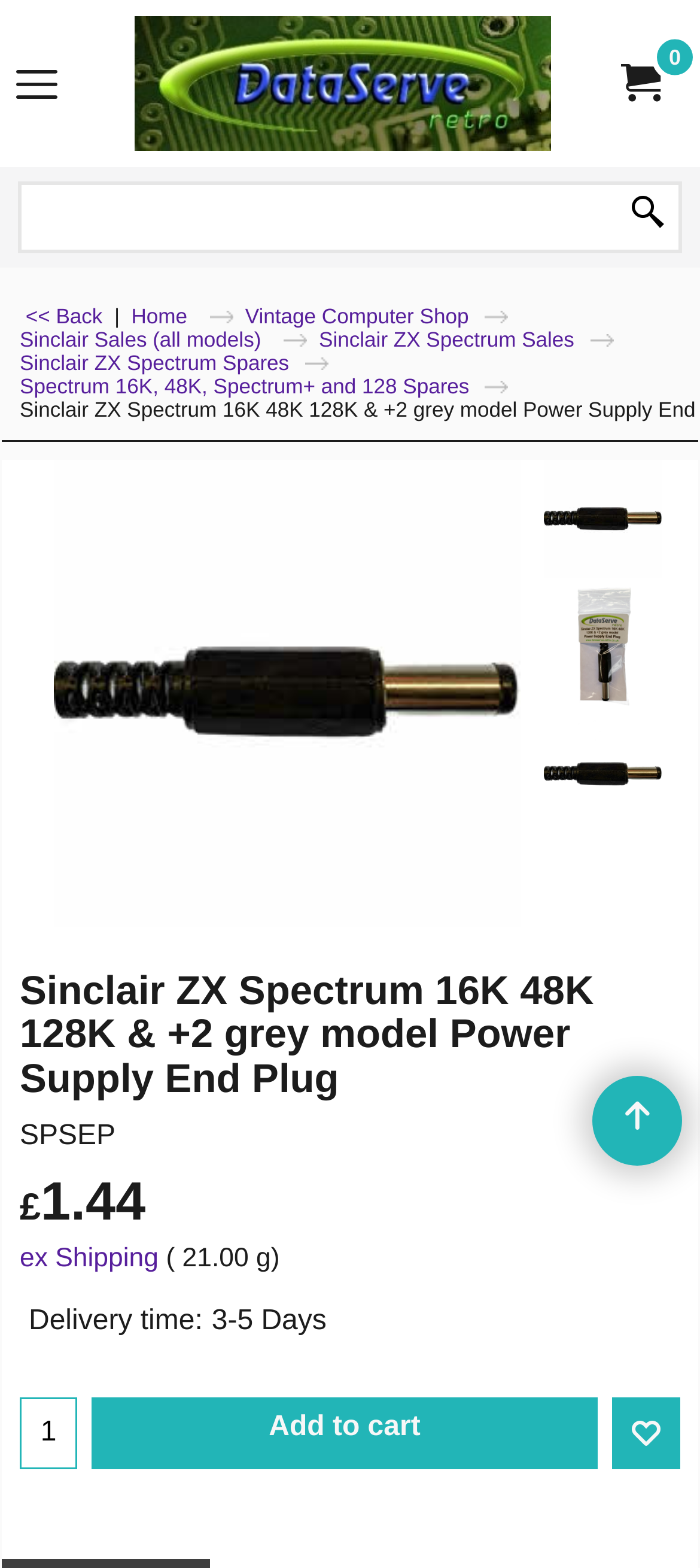Present a detailed account of what is displayed on the webpage.

This webpage appears to be an online shopping page for a specific product, the "Brand New Replacement Power Supply Plug for the Spectrum 16K, 48K, 128+ and +2 (grey model) Power Supplies". 

At the top left corner, there is a menu link and an image. On the top right corner, there is a search box and a button with an icon. Below the search box, there are several links to navigate to different pages, including "Home", "Vintage Computer Shop", and "Sinclair Sales (all models)". 

In the middle of the page, there are two large links with images, showcasing the product from different angles. These links are surrounded by several smaller links and text elements, including the product name, price (£1.44), shipping information ("ex Shipping"), and delivery time ("3-5 Days"). 

At the bottom of the page, there is a layout table with a textbox and two generic elements, "Add to cart" and "Favourites". On the bottom right corner, there is another link with an icon.